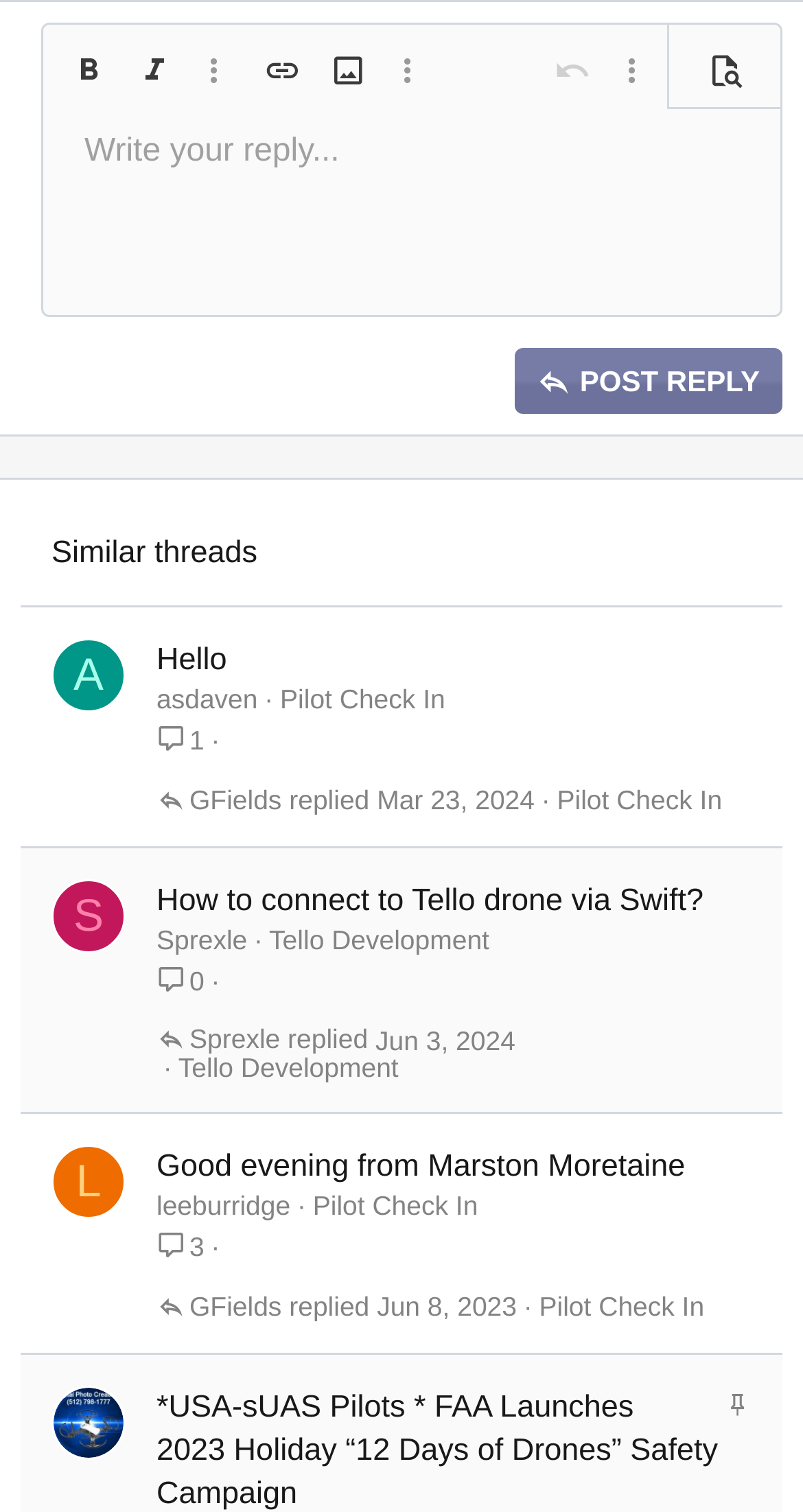What is the purpose of the buttons above the text input field?
From the image, respond with a single word or phrase.

Formatting options